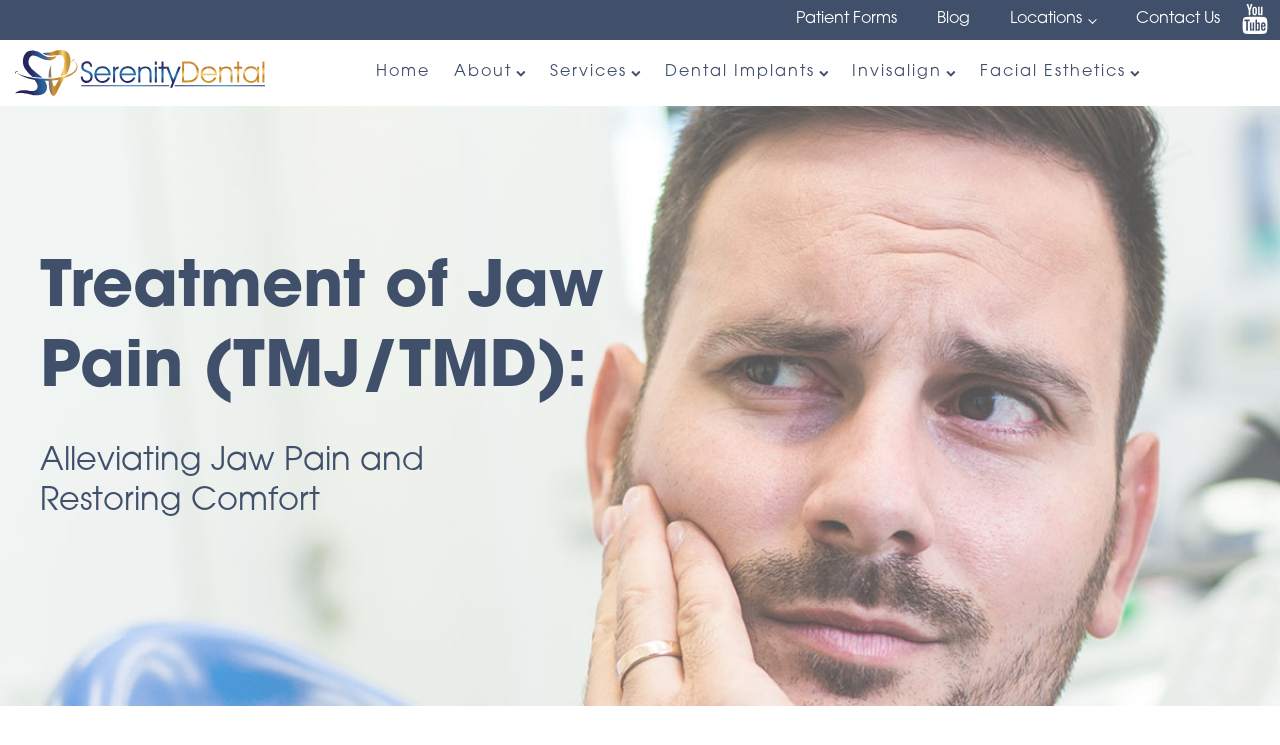Find the UI element described as: "About" and predict its bounding box coordinates. Ensure the coordinates are four float numbers between 0 and 1, [left, top, right, bottom].

[0.345, 0.081, 0.42, 0.115]